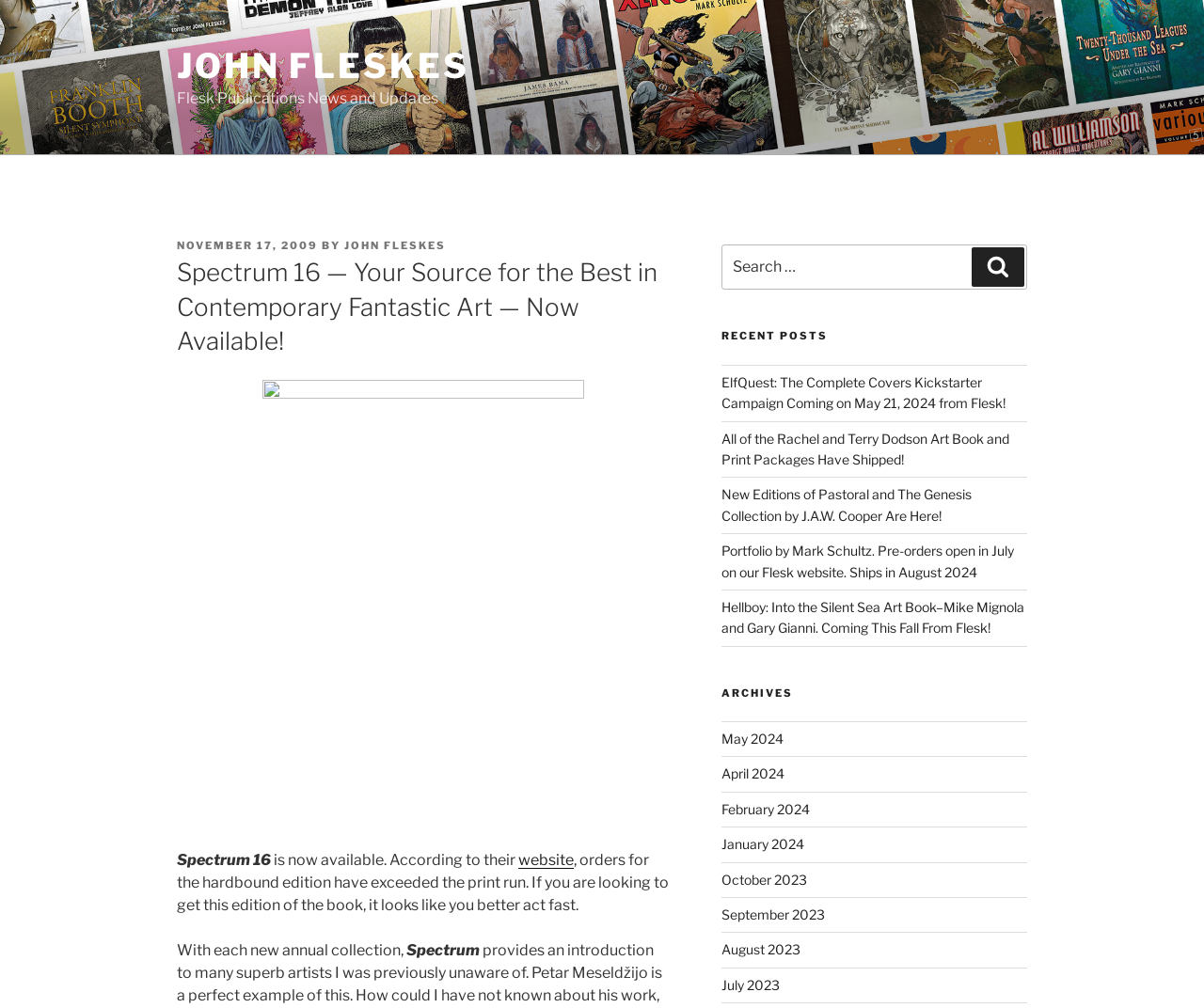Determine the bounding box coordinates of the region to click in order to accomplish the following instruction: "Read the latest news and updates". Provide the coordinates as four float numbers between 0 and 1, specifically [left, top, right, bottom].

[0.147, 0.089, 0.364, 0.106]